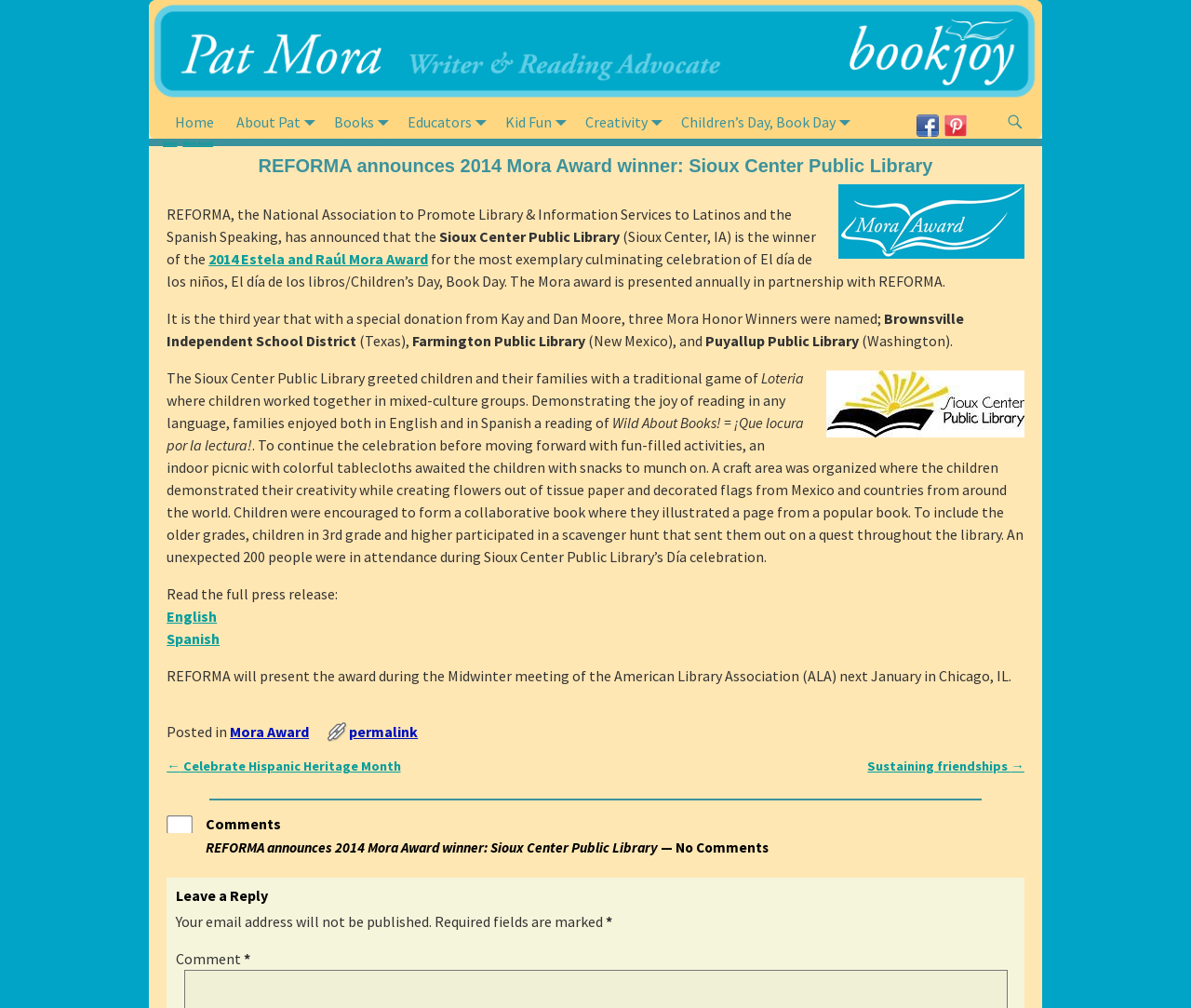Locate the bounding box coordinates of the element to click to perform the following action: 'Leave a reply'. The coordinates should be given as four float values between 0 and 1, in the form of [left, top, right, bottom].

[0.148, 0.88, 0.852, 0.898]